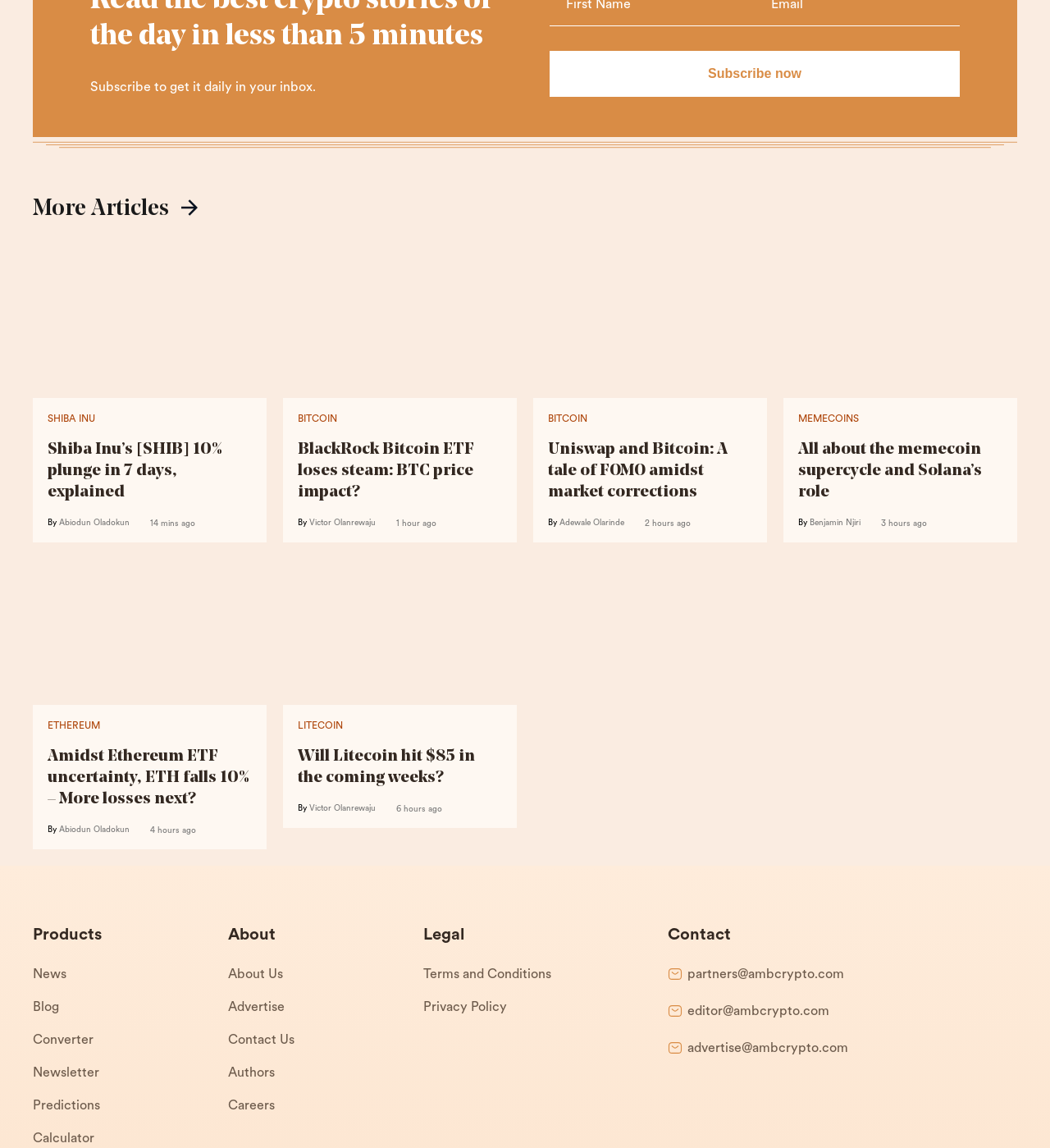Find the bounding box coordinates for the area you need to click to carry out the instruction: "Go to the News page". The coordinates should be four float numbers between 0 and 1, indicated as [left, top, right, bottom].

[0.031, 0.835, 0.217, 0.863]